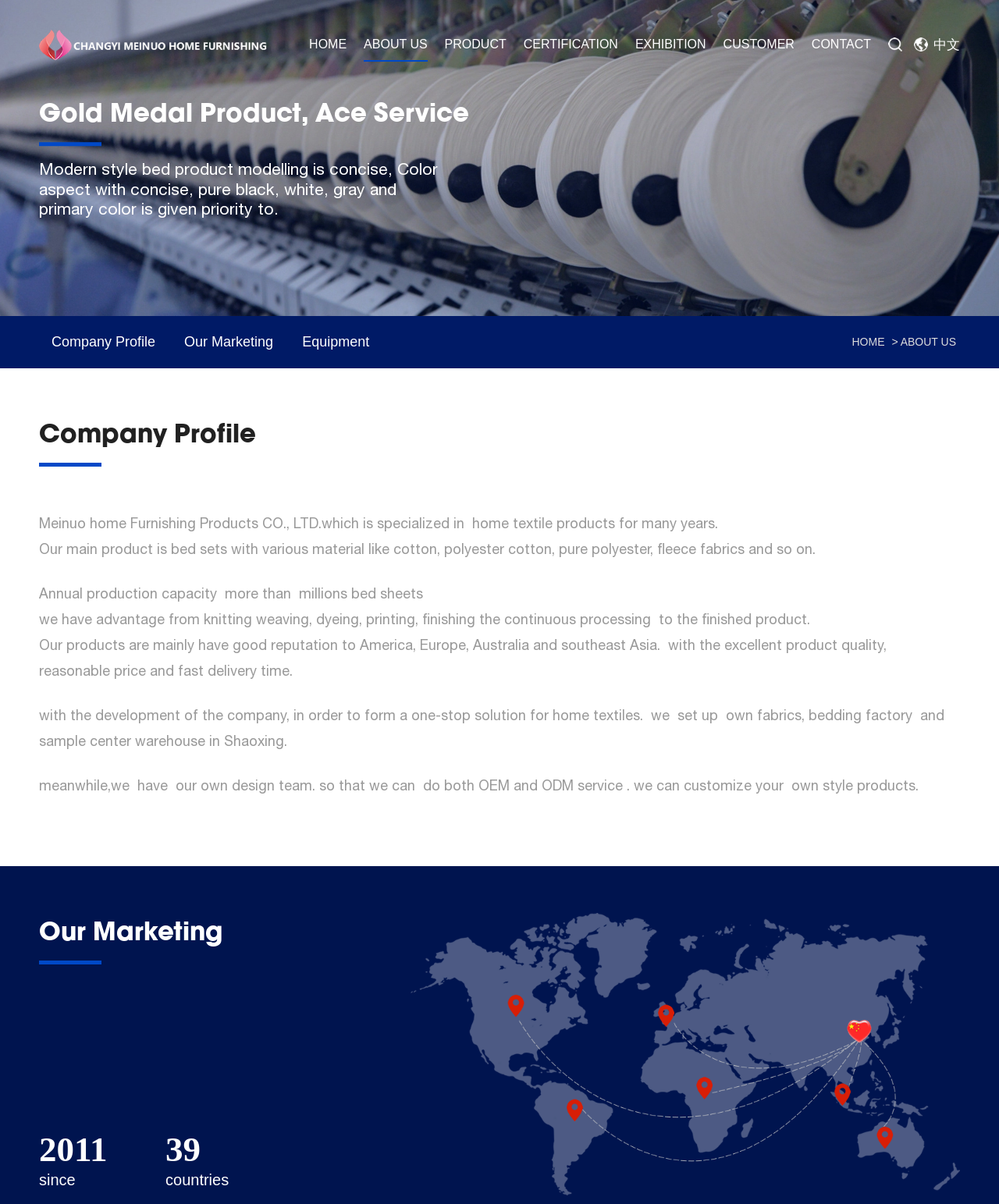Please find the bounding box coordinates of the element that needs to be clicked to perform the following instruction: "Click the ABOUT US link". The bounding box coordinates should be four float numbers between 0 and 1, represented as [left, top, right, bottom].

[0.364, 0.023, 0.428, 0.051]